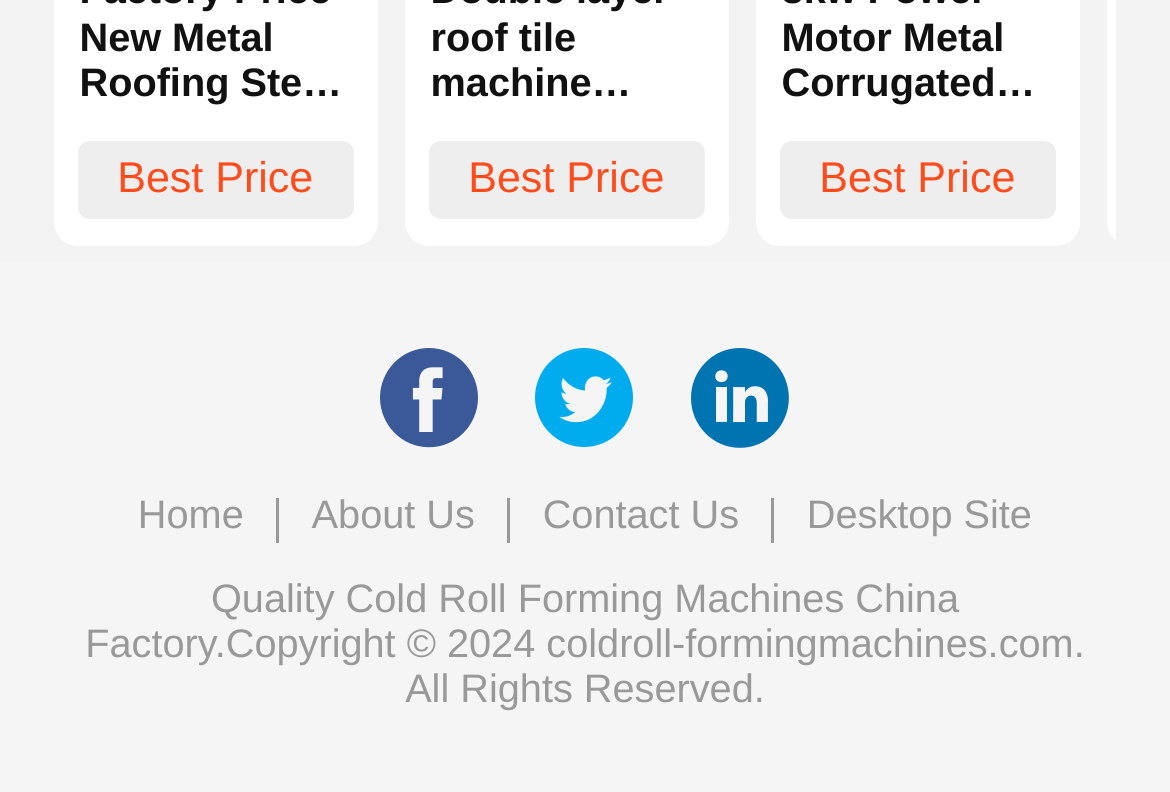Please specify the bounding box coordinates of the clickable region to carry out the following instruction: "Contact Us". The coordinates should be four float numbers between 0 and 1, in the format [left, top, right, bottom].

[0.464, 0.62, 0.632, 0.687]